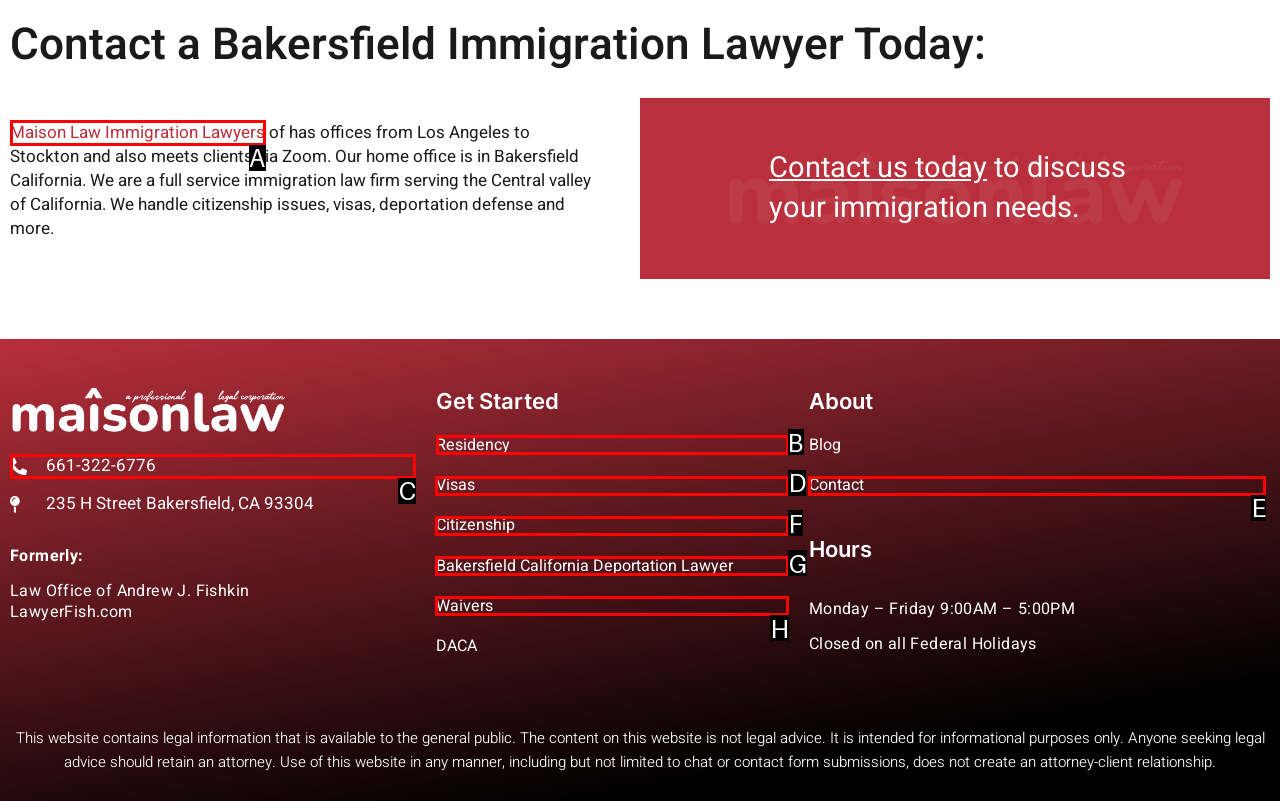Identify which HTML element to click to fulfill the following task: Get started with residency. Provide your response using the letter of the correct choice.

B